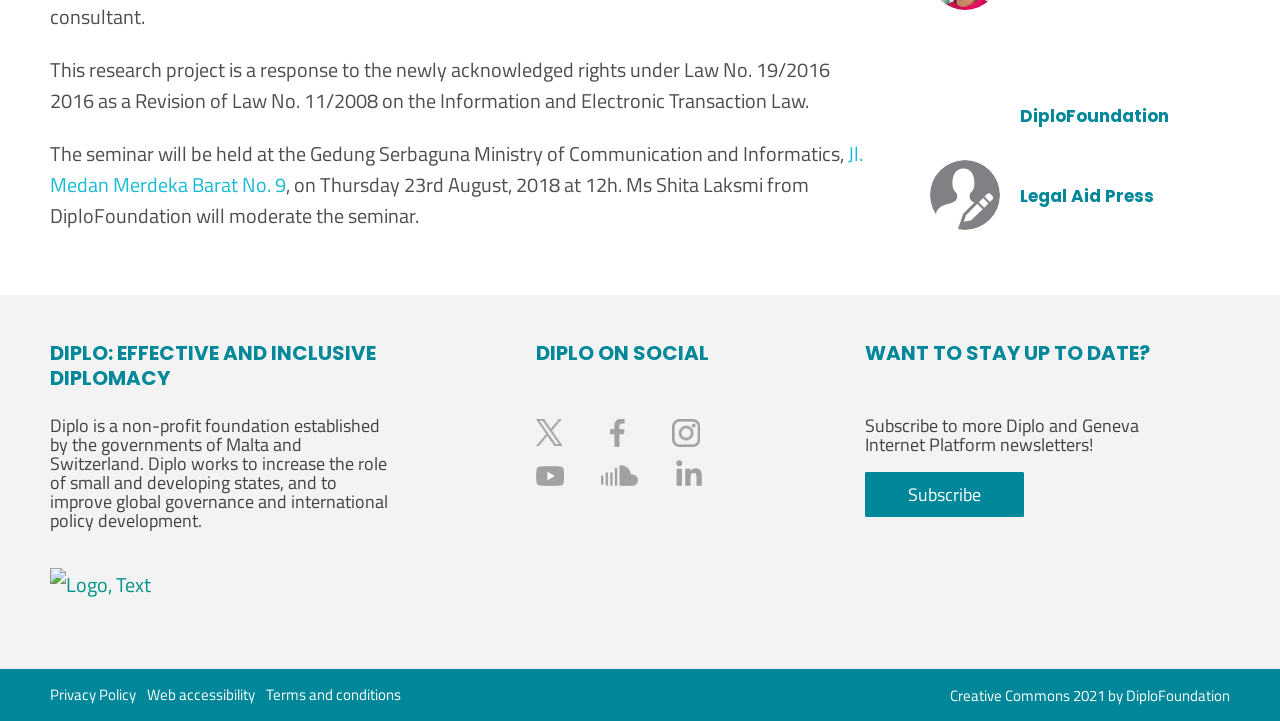Using the element description provided, determine the bounding box coordinates in the format (top-left x, top-left y, bottom-right x, bottom-right y). Ensure that all values are floating point numbers between 0 and 1. Element description: Instagram

[0.525, 0.577, 0.546, 0.623]